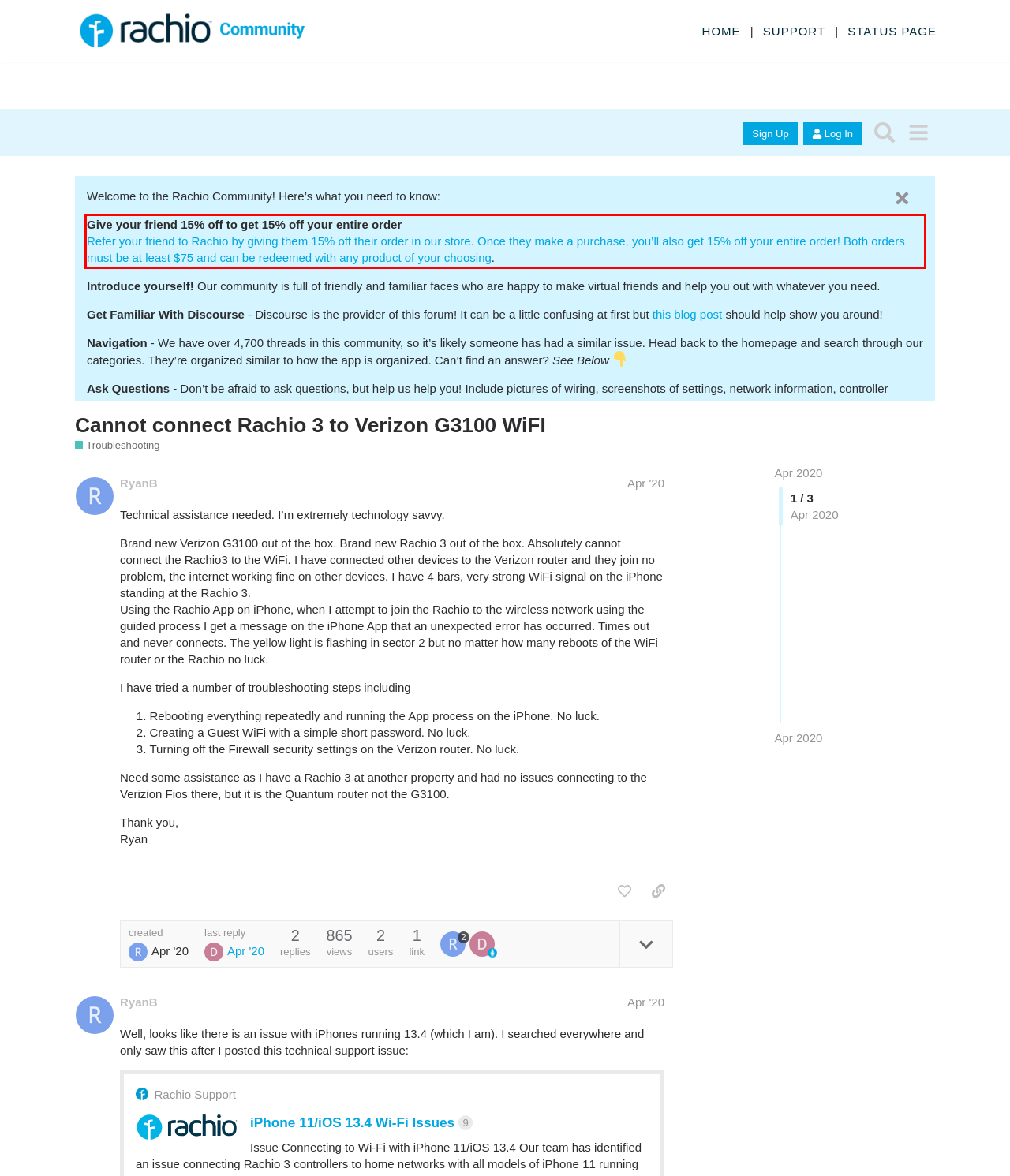In the given screenshot, locate the red bounding box and extract the text content from within it.

Give your friend 15% off to get 15% off your entire order Refer your friend to Rachio by giving them 15% off their order in our store. Once they make a purchase, you’ll also get 15% off your entire order! Both orders must be at least $75 and can be redeemed with any product of your choosing.